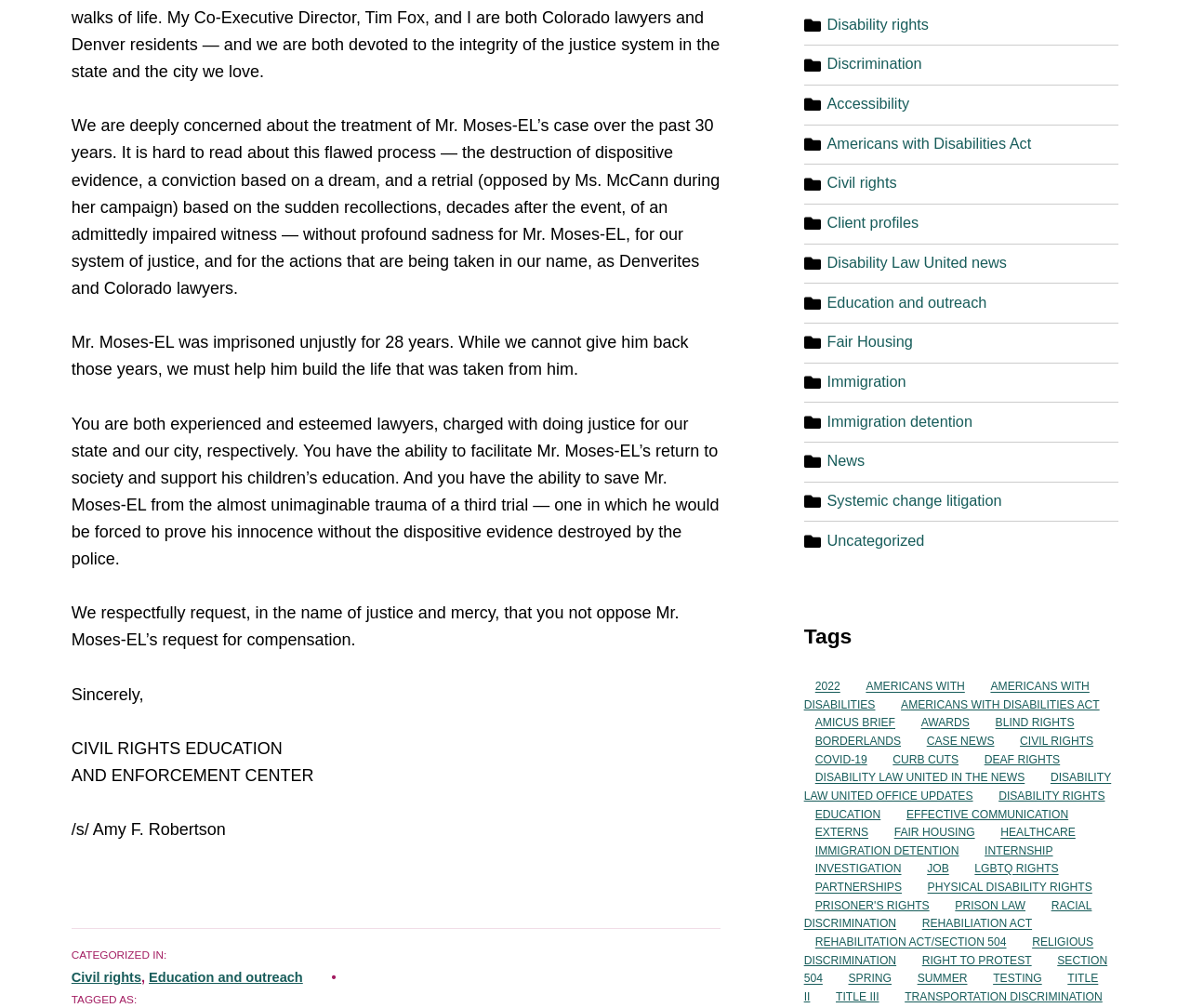What is the topic of the letter?
Based on the screenshot, give a detailed explanation to answer the question.

I inferred the topic of the letter by reading the StaticText elements that form the content of the letter, which mention Mr. Moses-EL's case and the authors' concerns about his treatment.